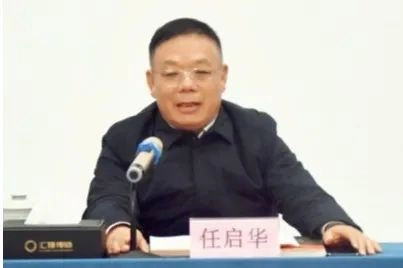Break down the image and provide a full description, noting any significant aspects.

The image depicts Ren Qihua, the chairman of Huifeng Transmission, during the Spring Festival mobilization meeting held on January 28, 2023. Seated at a table, he appears engaged and focused as he addresses the attendees. A microphone is positioned in front of him, emphasizing the formal nature of the event. In front of him is a placard with his name in Chinese characters, symbolizing his leadership role. The background is minimalistic, allowing the focus to remain on him as he delivers a motivational speech, encouraging unity, dedication, and a strong work ethic among colleagues for the upcoming year.